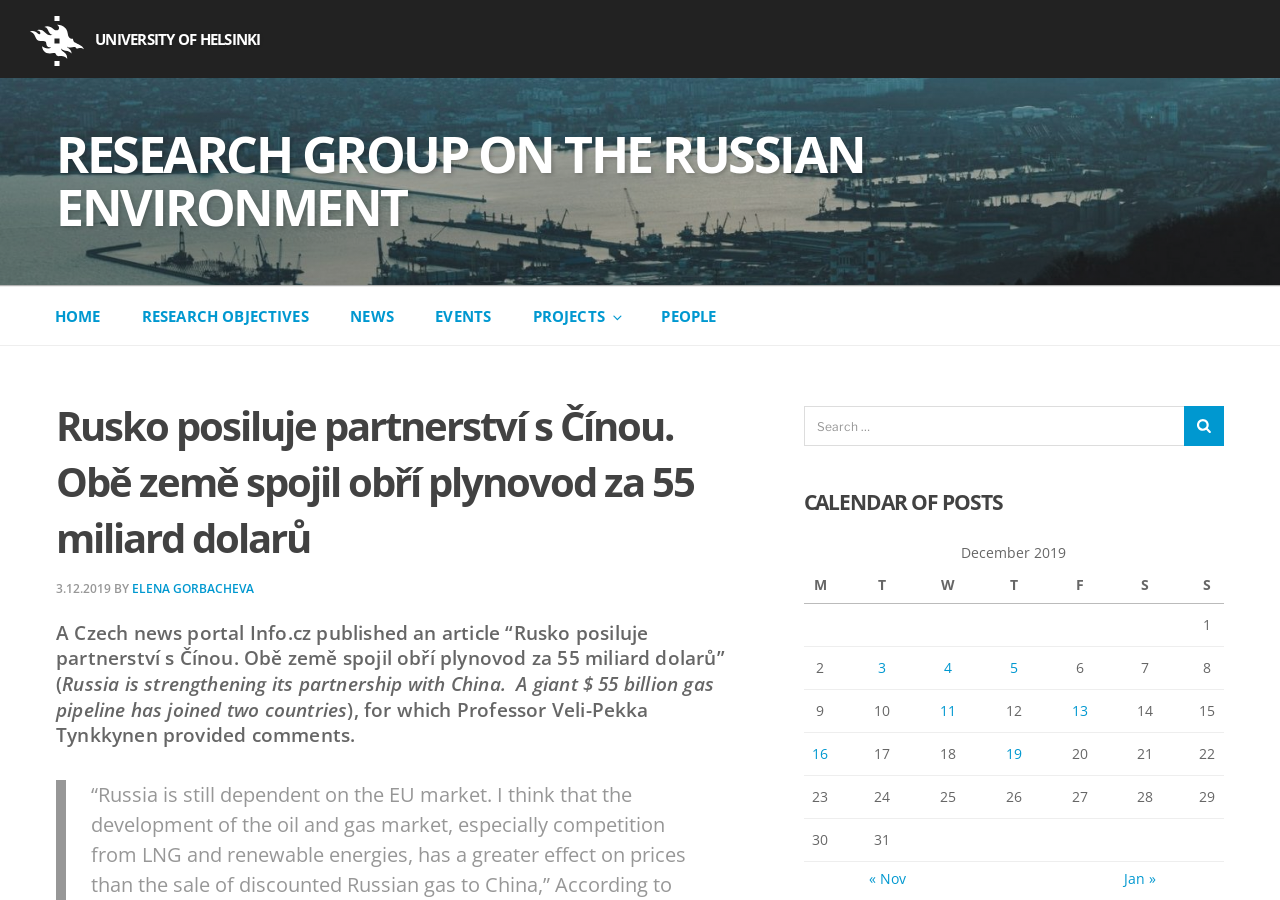Respond to the question below with a single word or phrase: What is the research group's focus?

Russian Environment